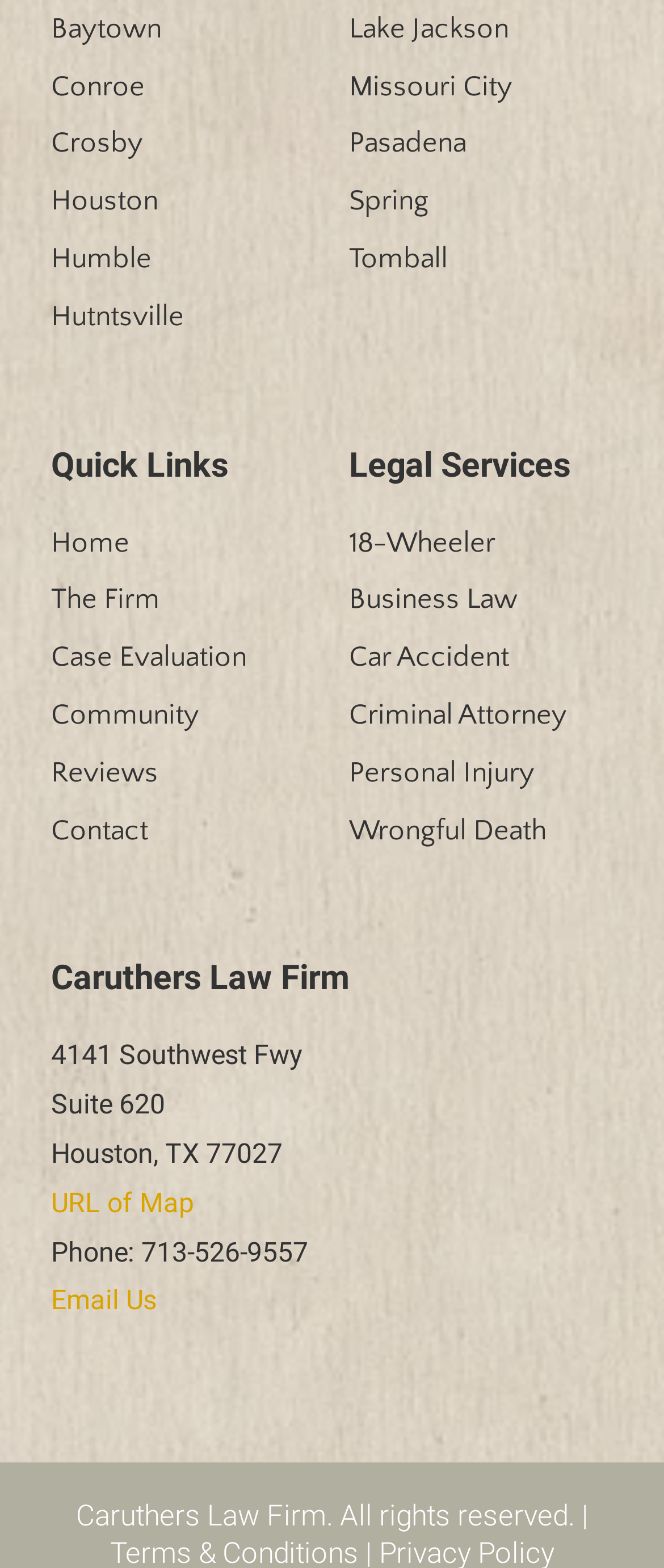For the following element description, predict the bounding box coordinates in the format (top-left x, top-left y, bottom-right x, bottom-right y). All values should be floating point numbers between 0 and 1. Description: Criminal Attorney

[0.526, 0.441, 0.923, 0.472]